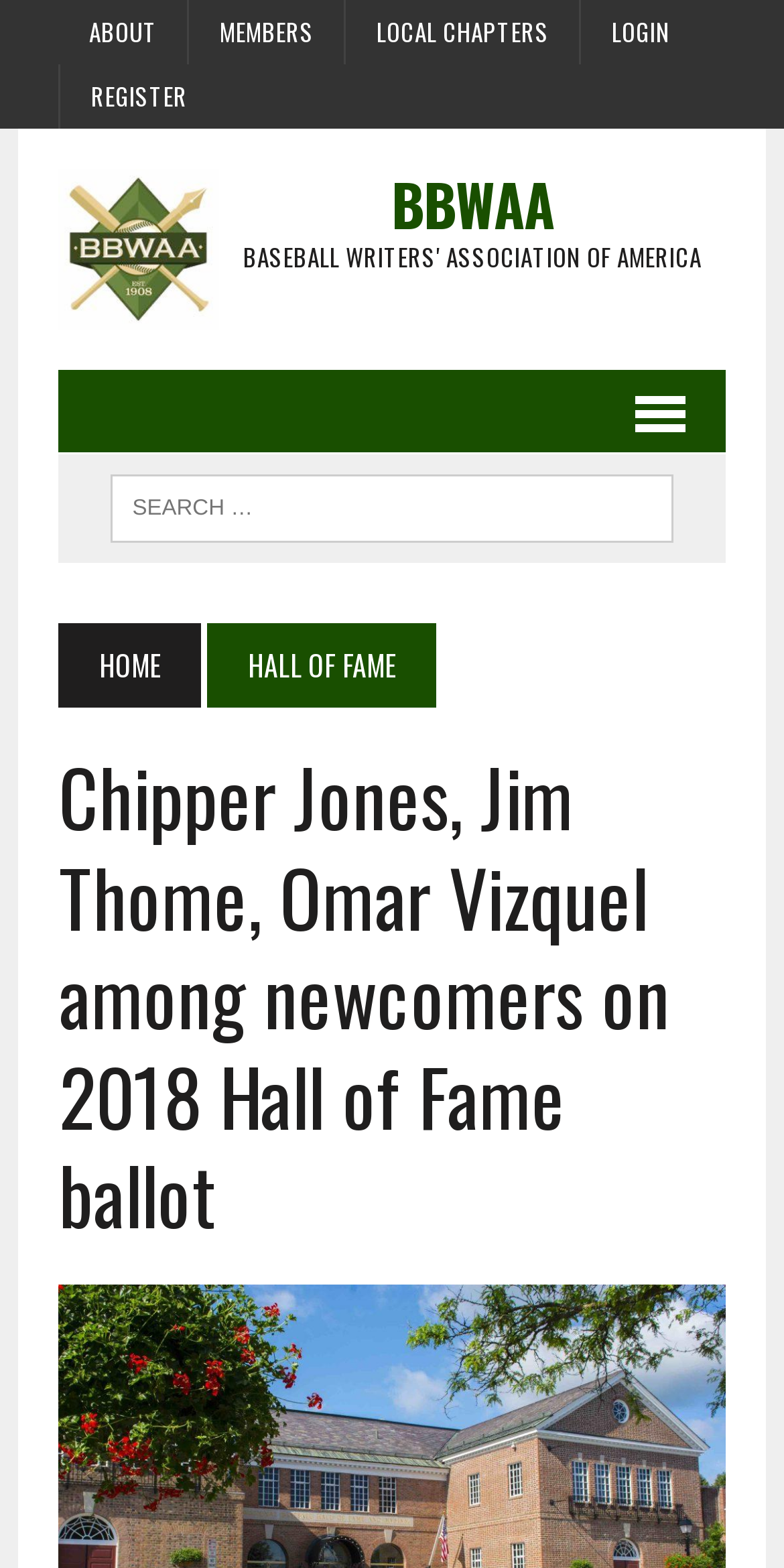Find the bounding box coordinates corresponding to the UI element with the description: "Hall of Fame". The coordinates should be formatted as [left, top, right, bottom], with values as floats between 0 and 1.

[0.265, 0.397, 0.557, 0.452]